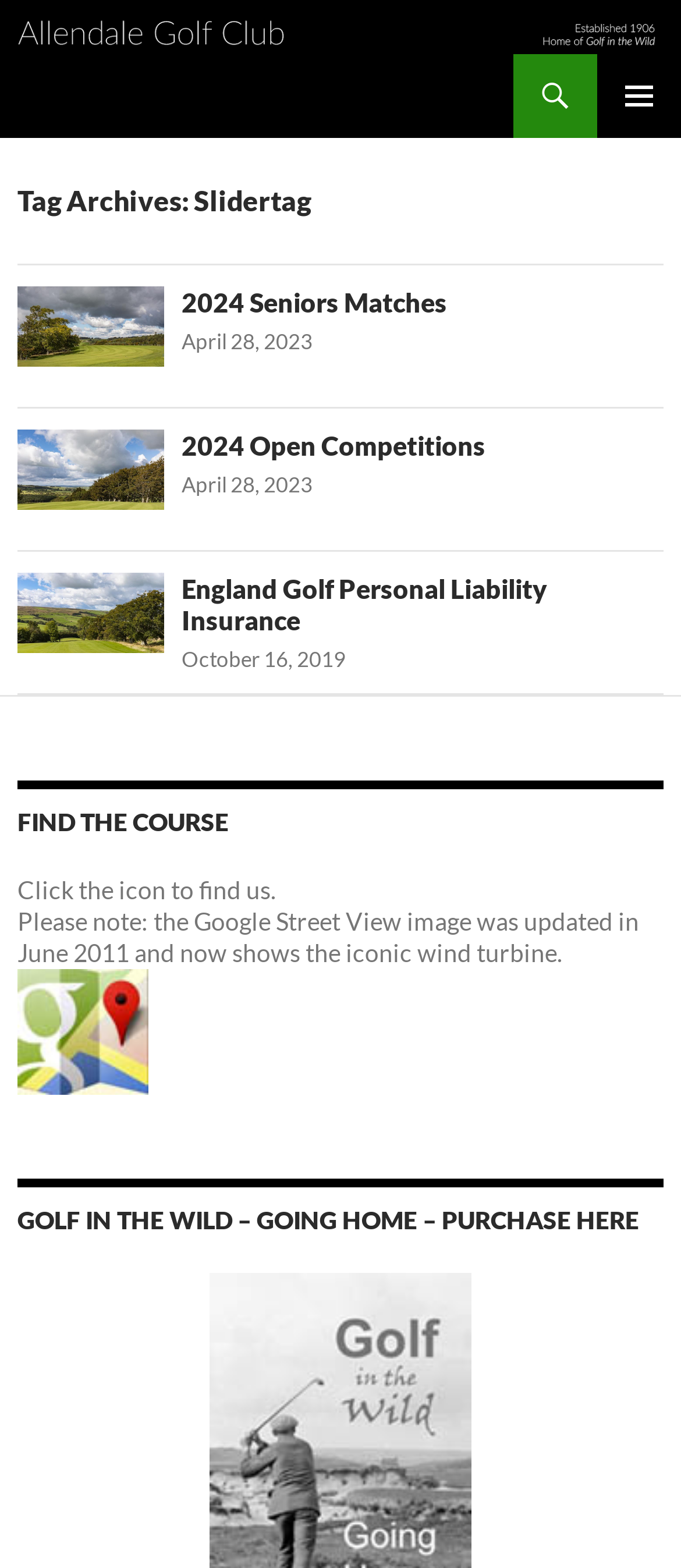Locate the bounding box coordinates of the area you need to click to fulfill this instruction: 'Read the '2024 Seniors Matches' article'. The coordinates must be in the form of four float numbers ranging from 0 to 1: [left, top, right, bottom].

[0.267, 0.183, 0.656, 0.203]